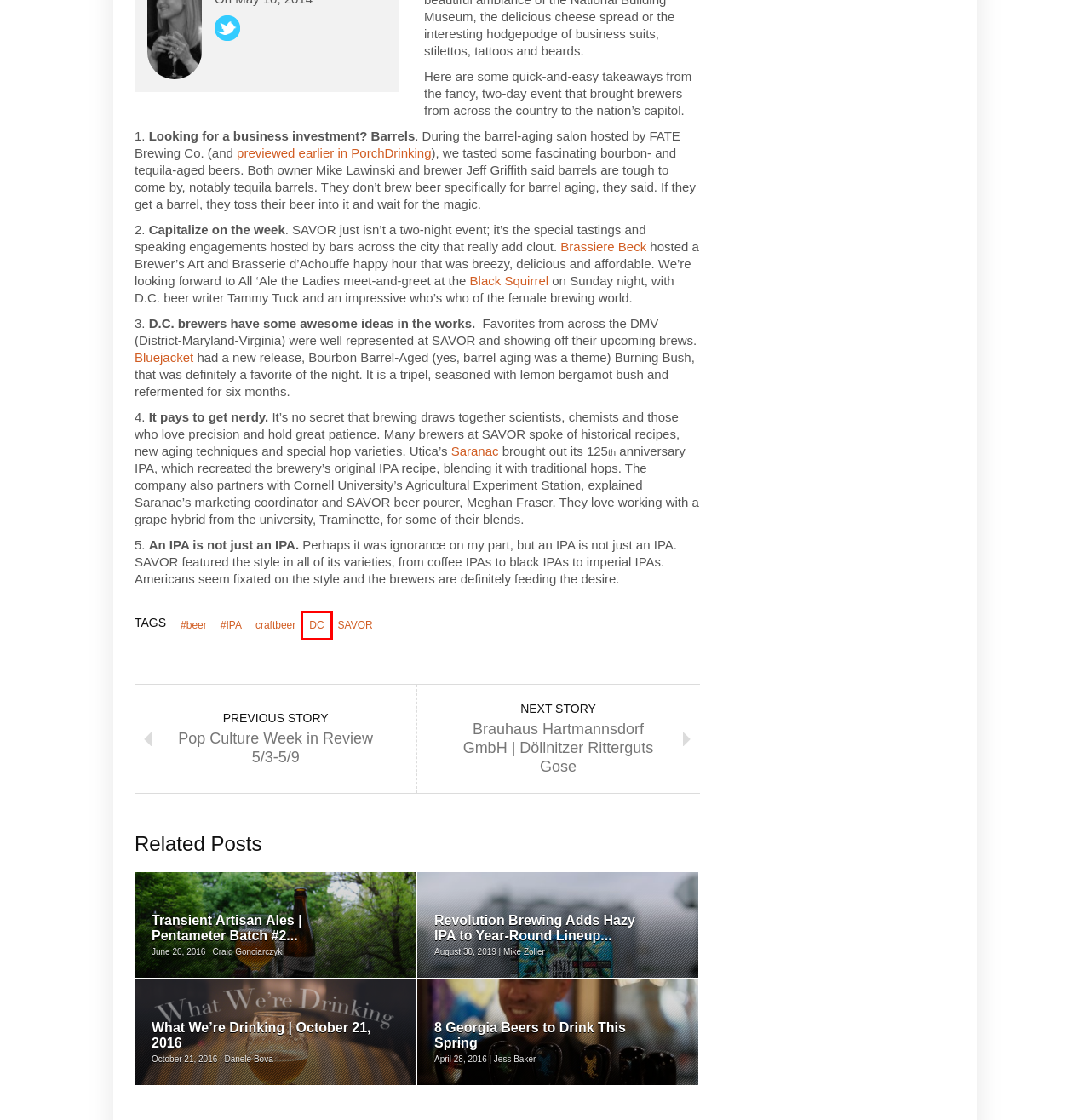You have received a screenshot of a webpage with a red bounding box indicating a UI element. Please determine the most fitting webpage description that matches the new webpage after clicking on the indicated element. The choices are:
A. craftbeer Archives – PorchDrinking.com
B. DC Archives – PorchDrinking.com
C. Revolution Brewing Adds Hazy IPA to Year-Round Lineup
D. #IPA Archives – PorchDrinking.com
E. Home - Saranac Brewery
F. Döllnitzer Ritterguts Gose
G. Hondatoto | Situs Judi Togel Toto Bet Full 4D, Diskon, dan BB
H. Some FATE at SAVOR

B